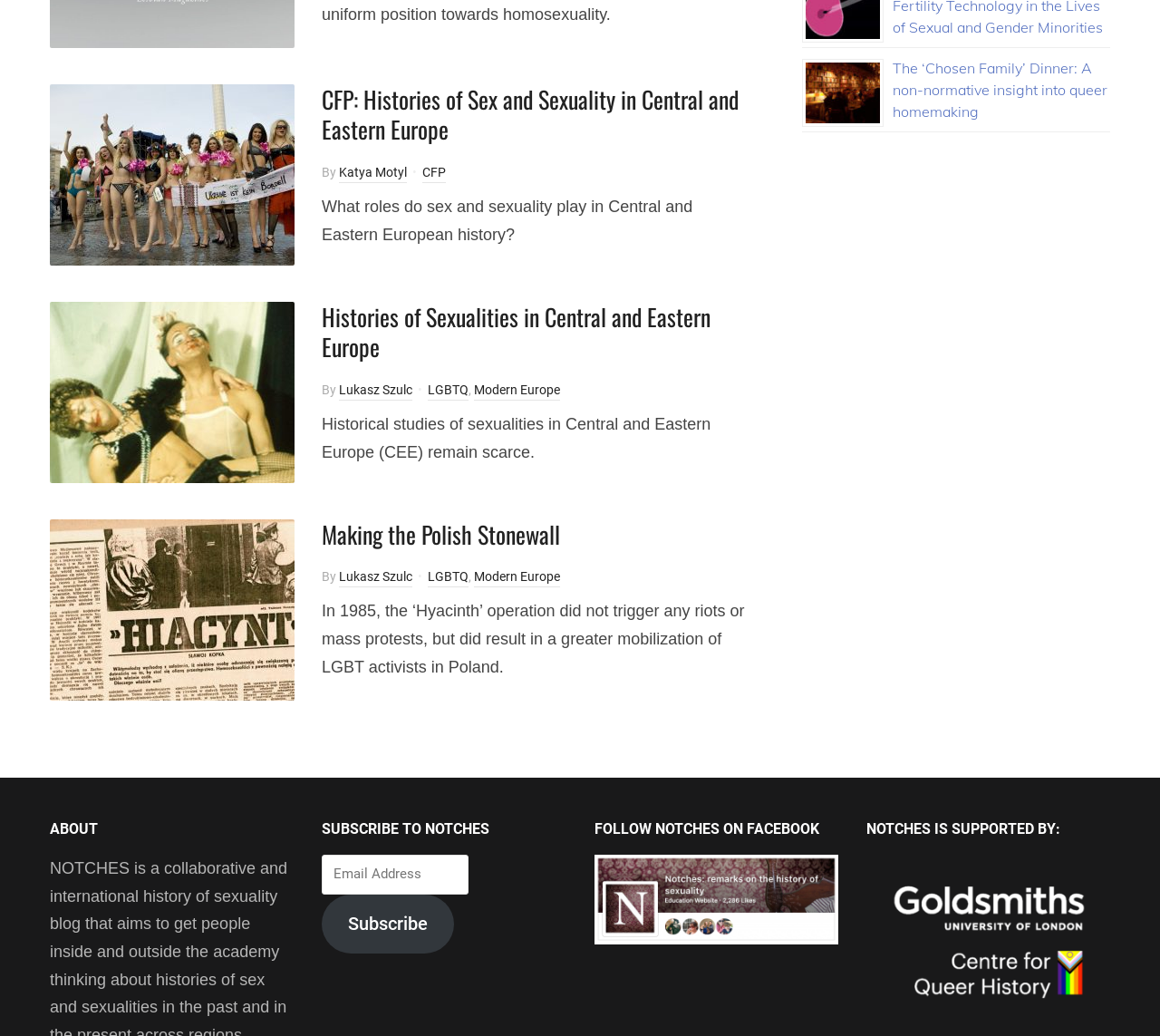From the screenshot, find the bounding box of the UI element matching this description: "Modern Europe". Supply the bounding box coordinates in the form [left, top, right, bottom], each a float between 0 and 1.

[0.409, 0.369, 0.483, 0.387]